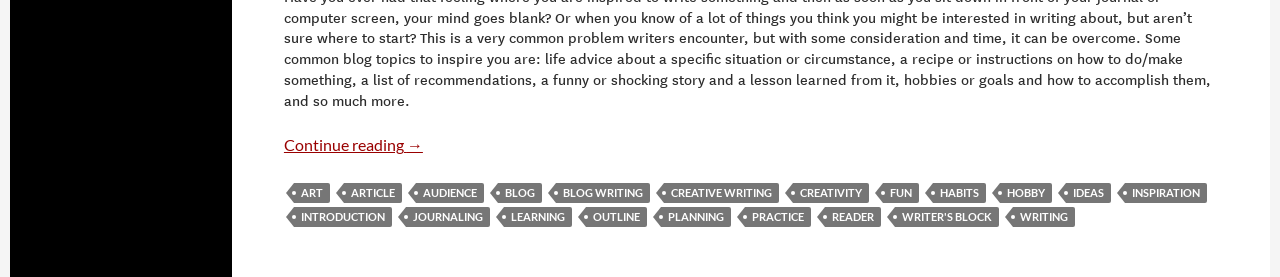Determine the coordinates of the bounding box that should be clicked to complete the instruction: "Explore 'CREATIVITY' topics". The coordinates should be represented by four float numbers between 0 and 1: [left, top, right, bottom].

[0.619, 0.662, 0.679, 0.734]